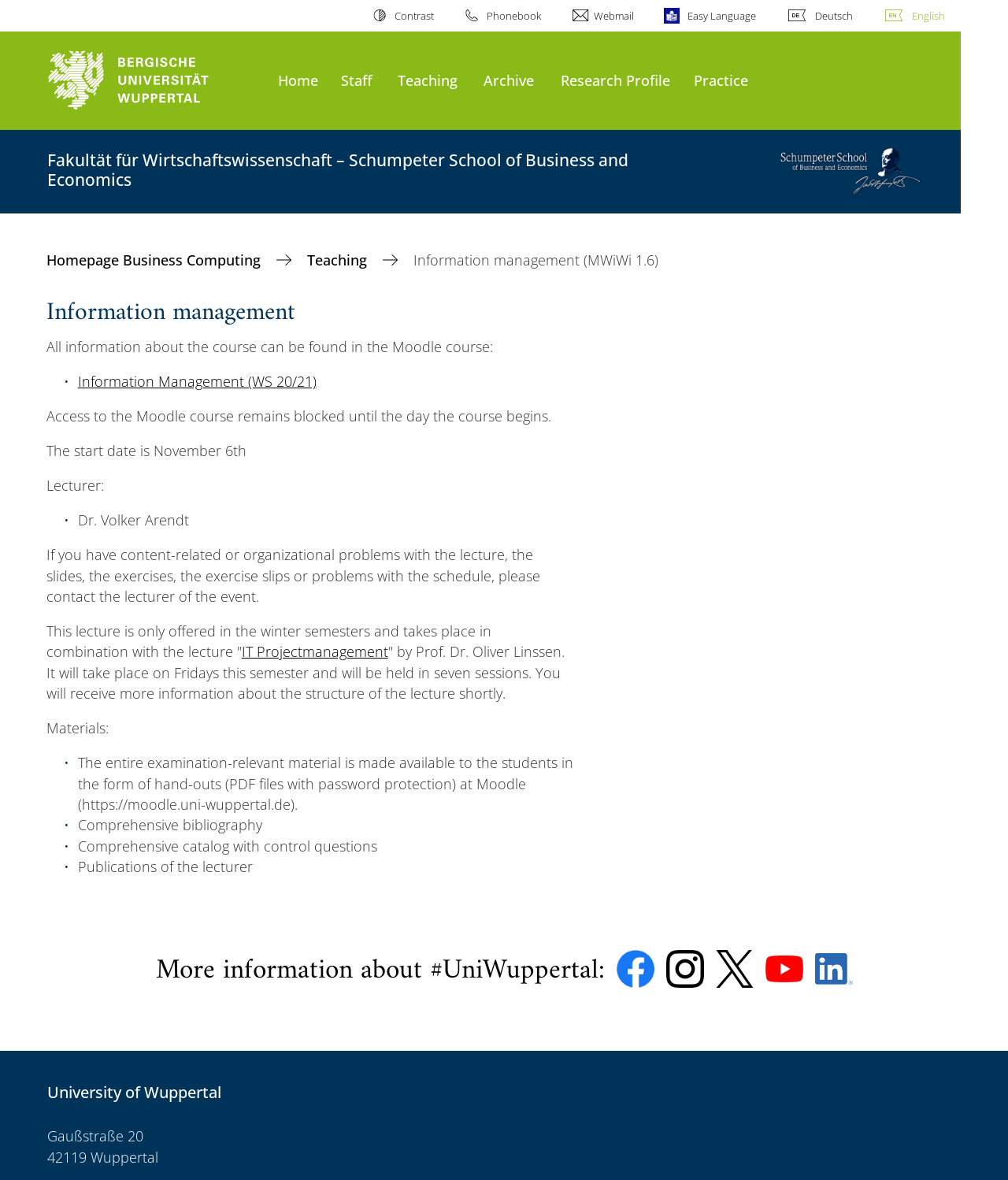Please specify the bounding box coordinates of the clickable region necessary for completing the following instruction: "access Moodle course". The coordinates must consist of four float numbers between 0 and 1, i.e., [left, top, right, bottom].

[0.077, 0.315, 0.314, 0.331]